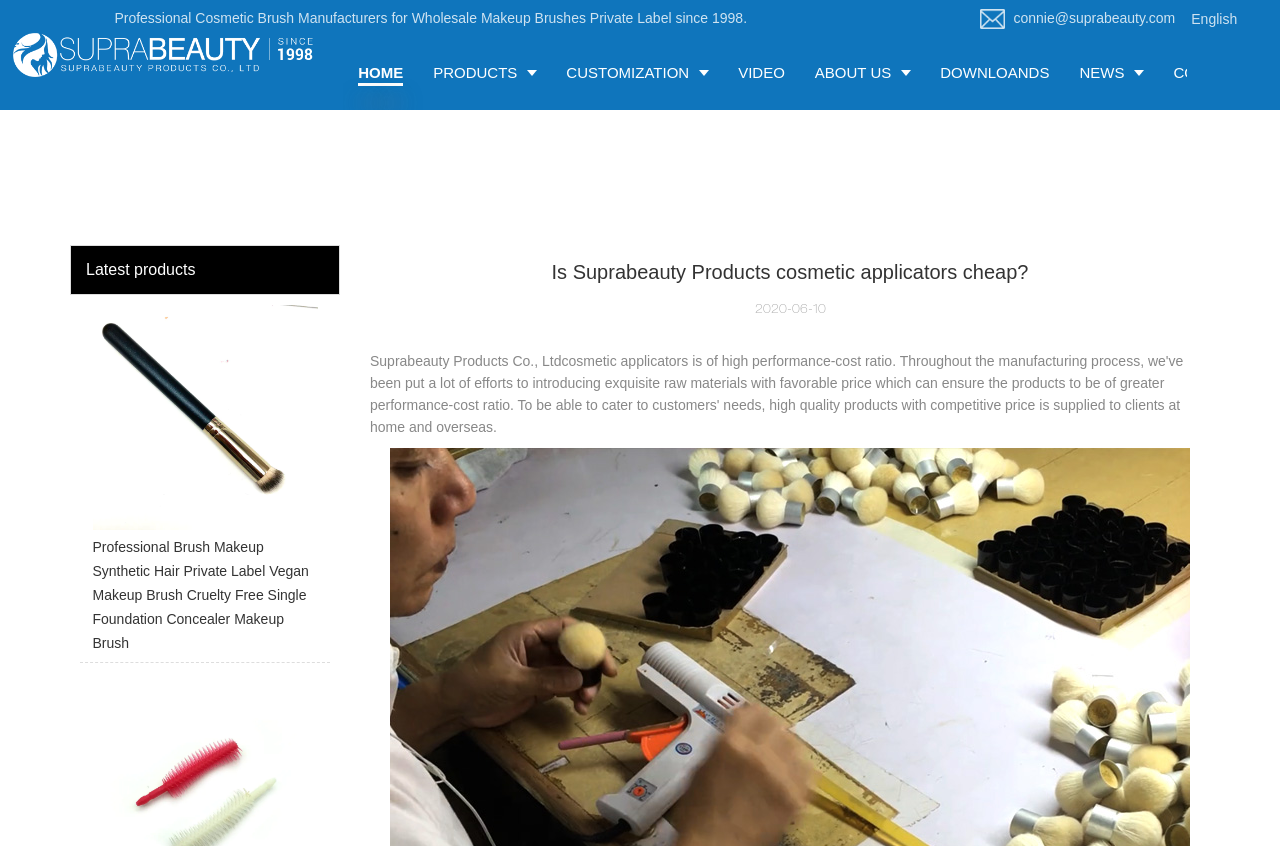Please specify the bounding box coordinates in the format (top-left x, top-left y, bottom-right x, bottom-right y), with values ranging from 0 to 1. Identify the bounding box for the UI component described as follows: ABOUT US

[0.625, 0.043, 0.723, 0.13]